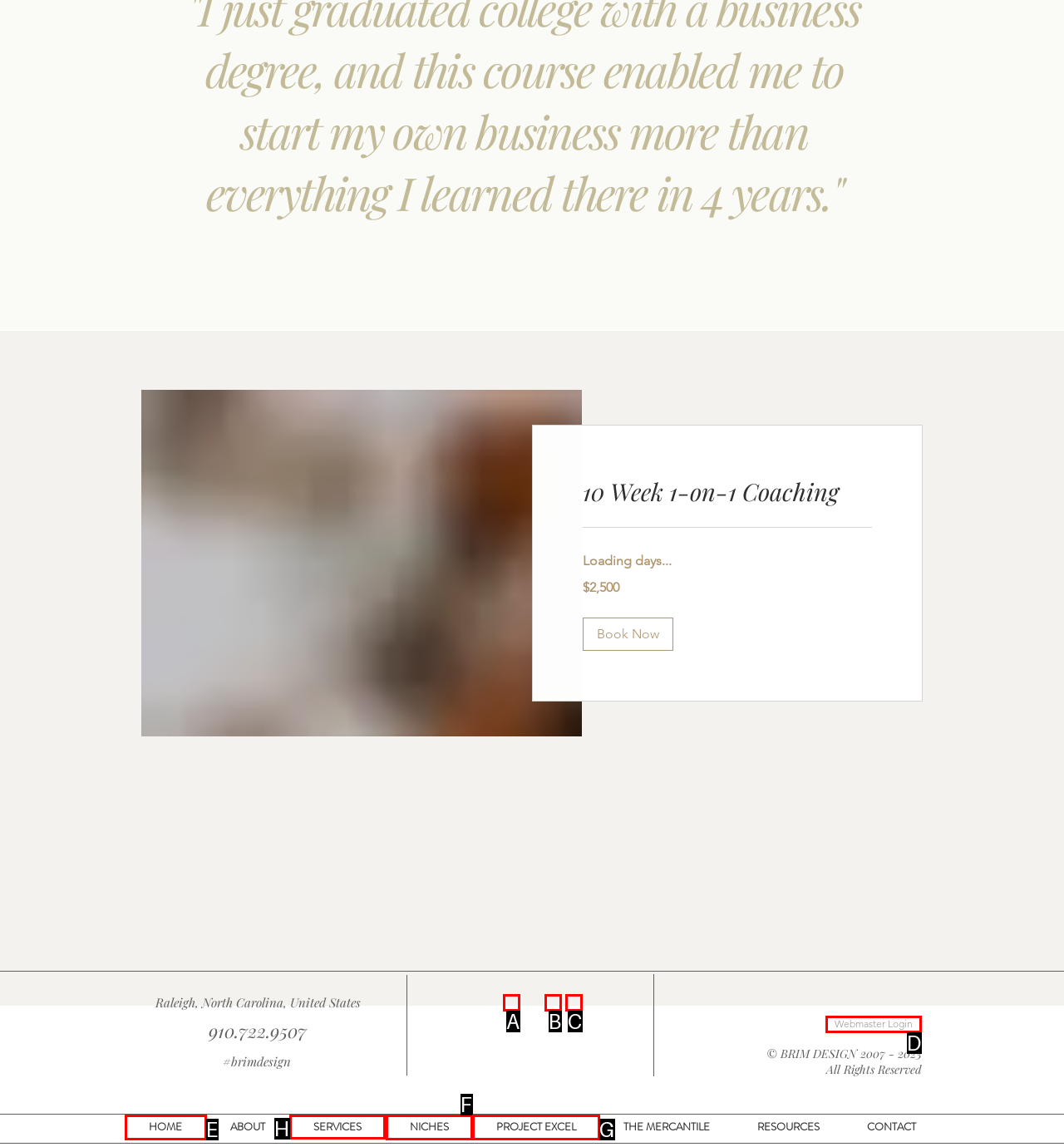Point out which UI element to click to complete this task: View 'SERVICES'
Answer with the letter corresponding to the right option from the available choices.

H